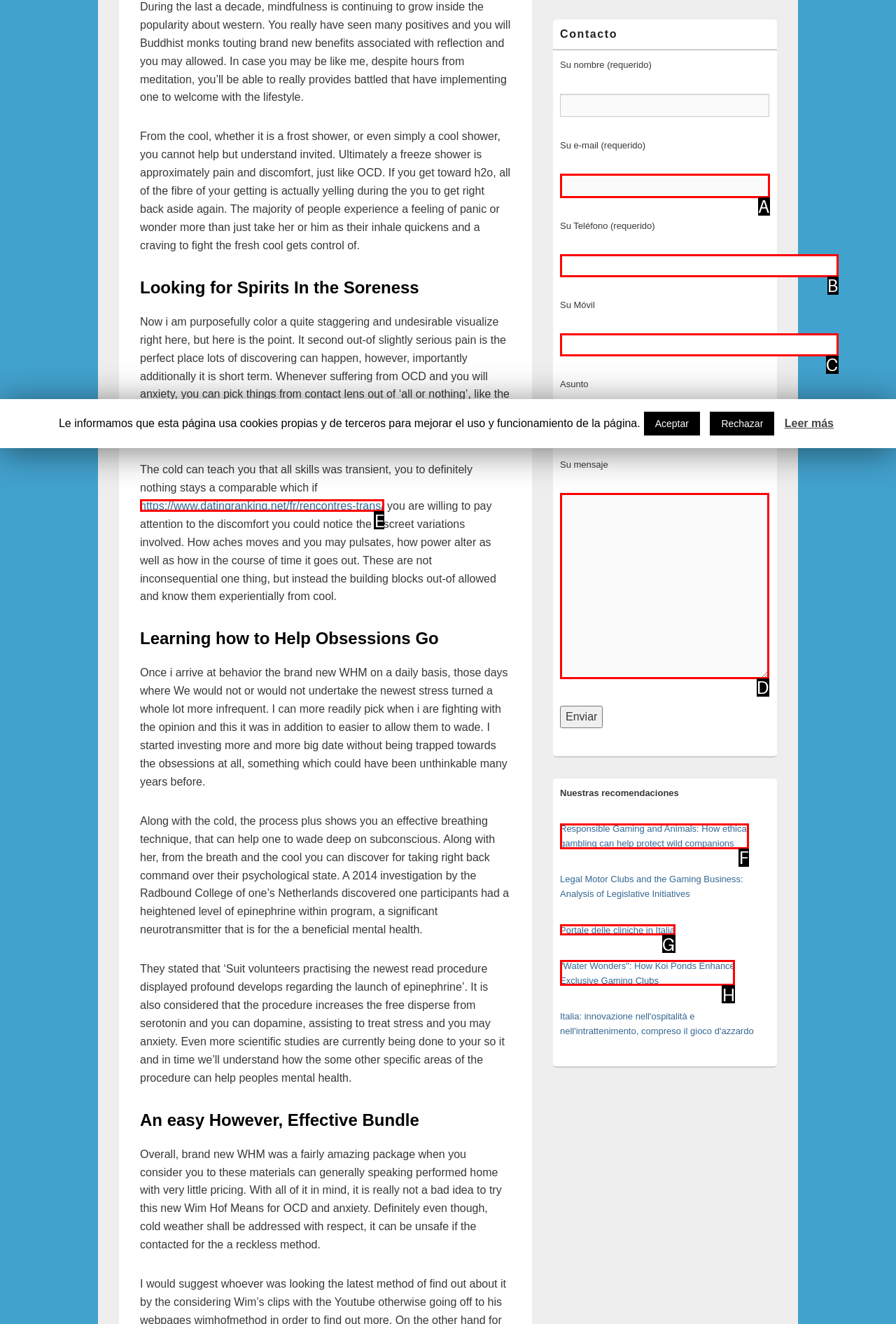Based on the description: Portale delle cliniche in Italia
Select the letter of the corresponding UI element from the choices provided.

G